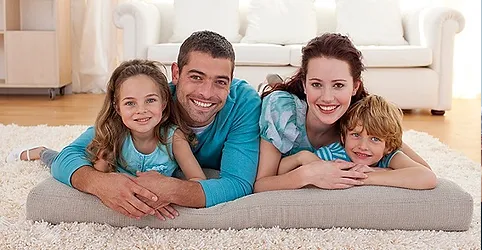Provide a short answer using a single word or phrase for the following question: 
What is the color of the mother's hair?

Red